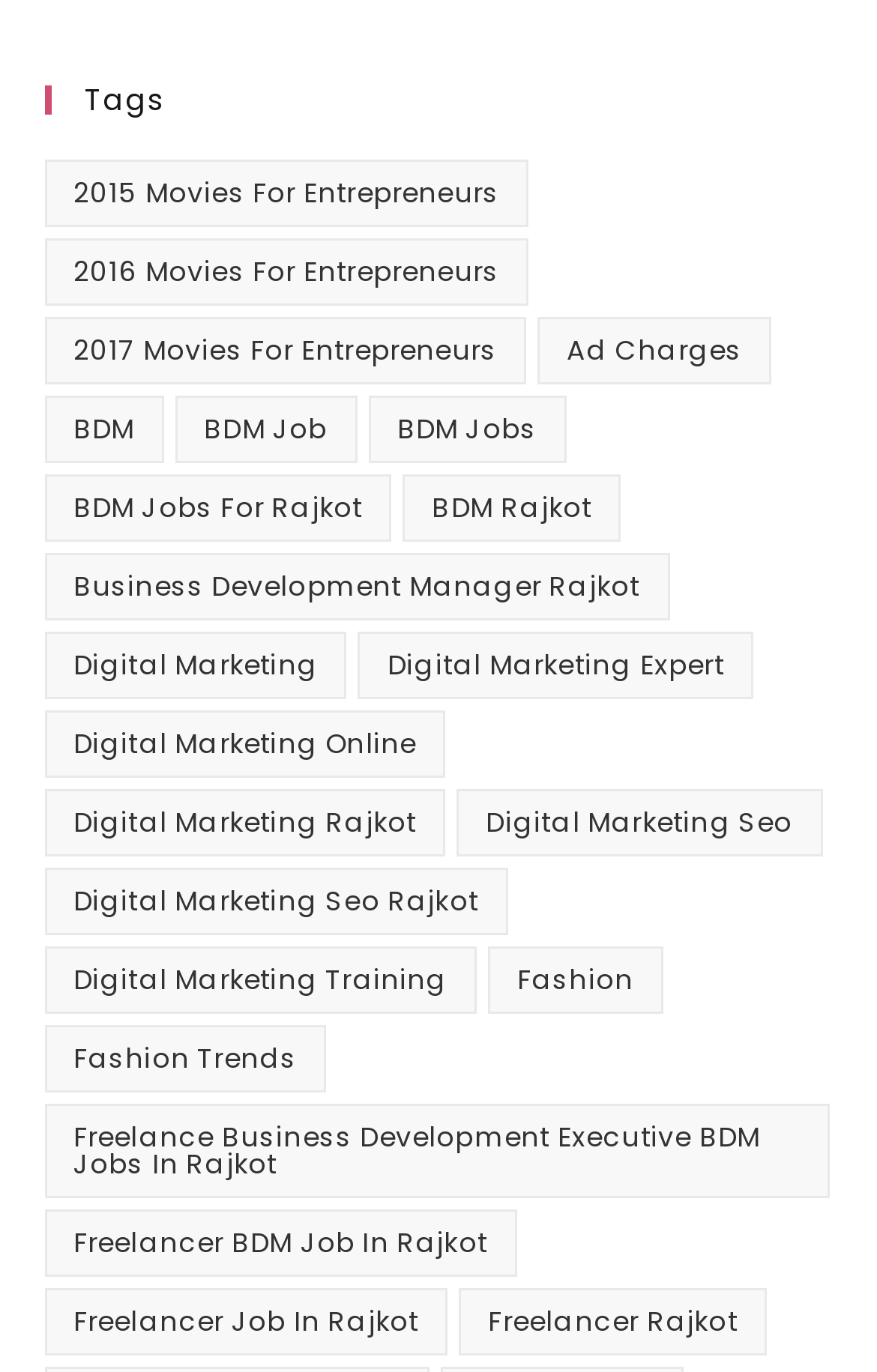Find the bounding box coordinates of the area to click in order to follow the instruction: "Click on 2015 movies for entrepreneurs".

[0.05, 0.117, 0.603, 0.166]